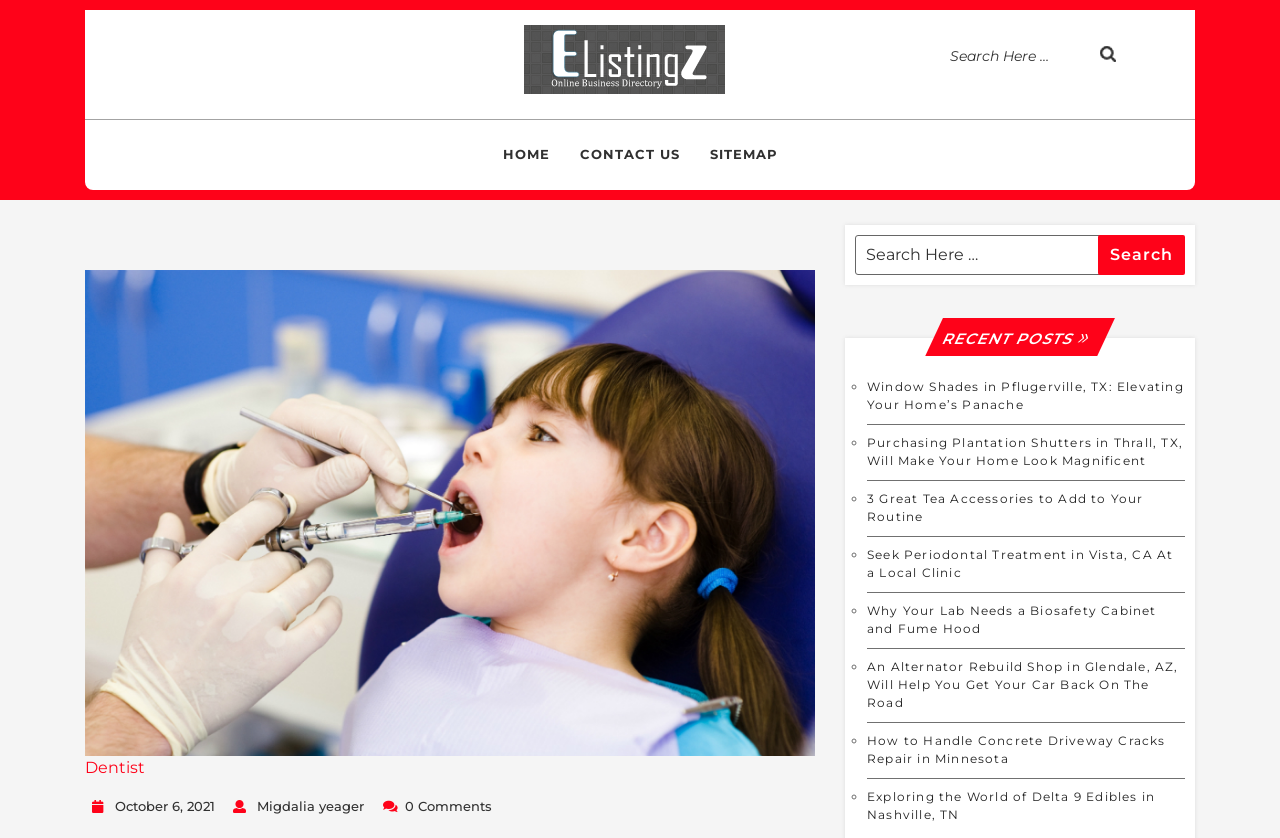How many search boxes are there on the webpage?
Please interpret the details in the image and answer the question thoroughly.

There are two search boxes on the webpage, one located at the top-right corner and the other at the middle-right section of the webpage, both with the text 'Search Here …'.